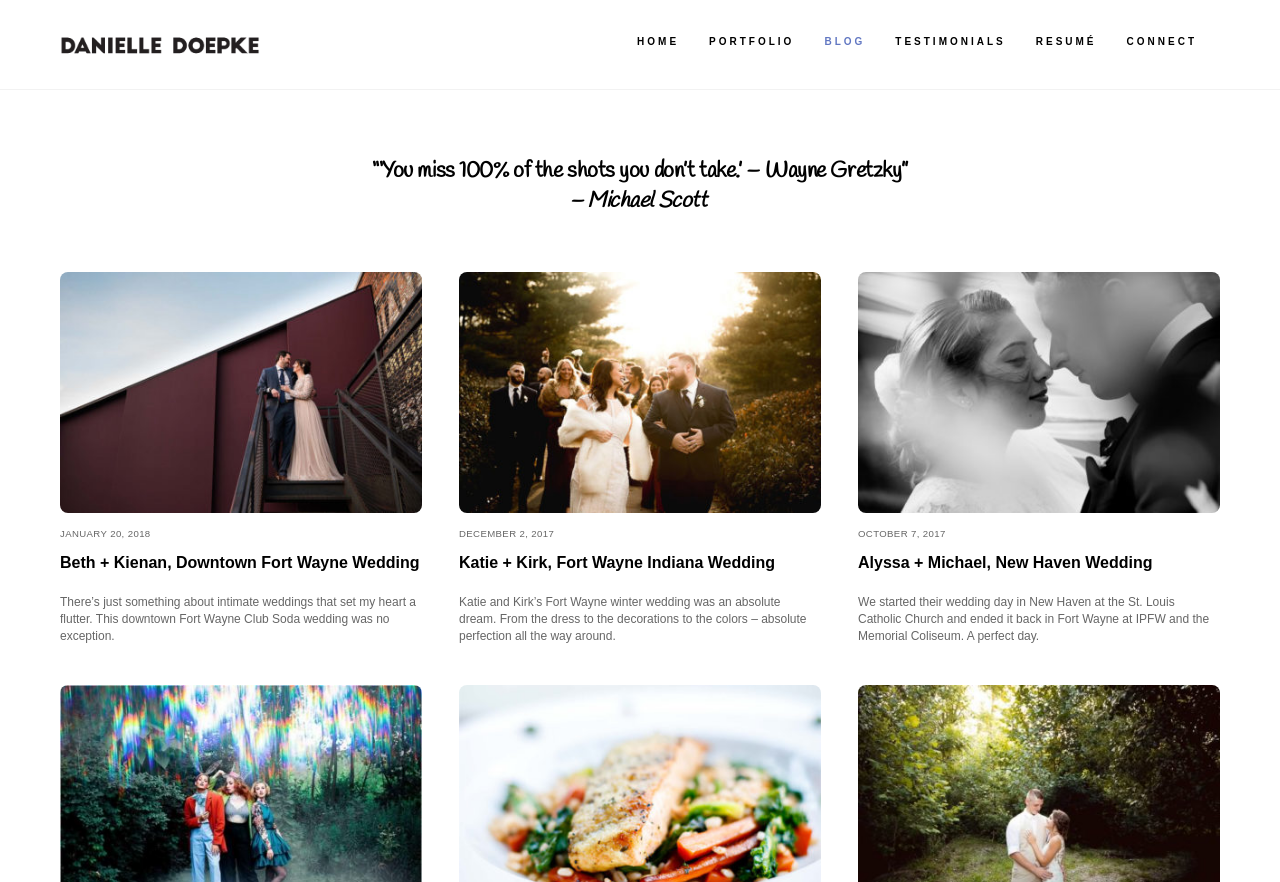Refer to the element description Resumé and identify the corresponding bounding box in the screenshot. Format the coordinates as (top-left x, top-left y, bottom-right x, bottom-right y) with values in the range of 0 to 1.

[0.797, 0.017, 0.868, 0.078]